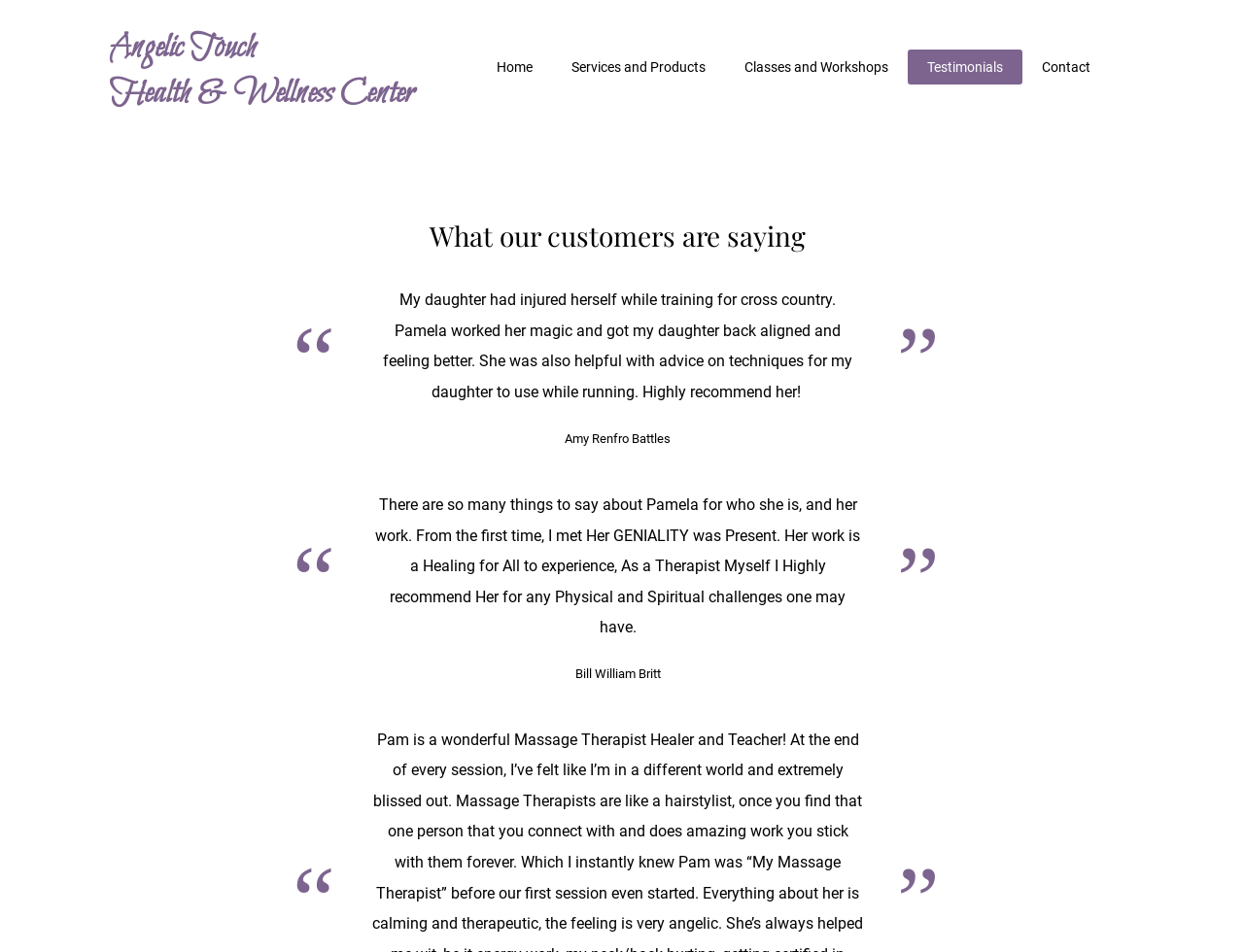What is the name of the health and wellness center?
Please answer the question with as much detail and depth as you can.

I found the answer by looking at the heading element with the text 'Angelic Touch Health & Wellness Center' which is located at the top of the webpage with a bounding box coordinate of [0.088, 0.026, 0.356, 0.127].